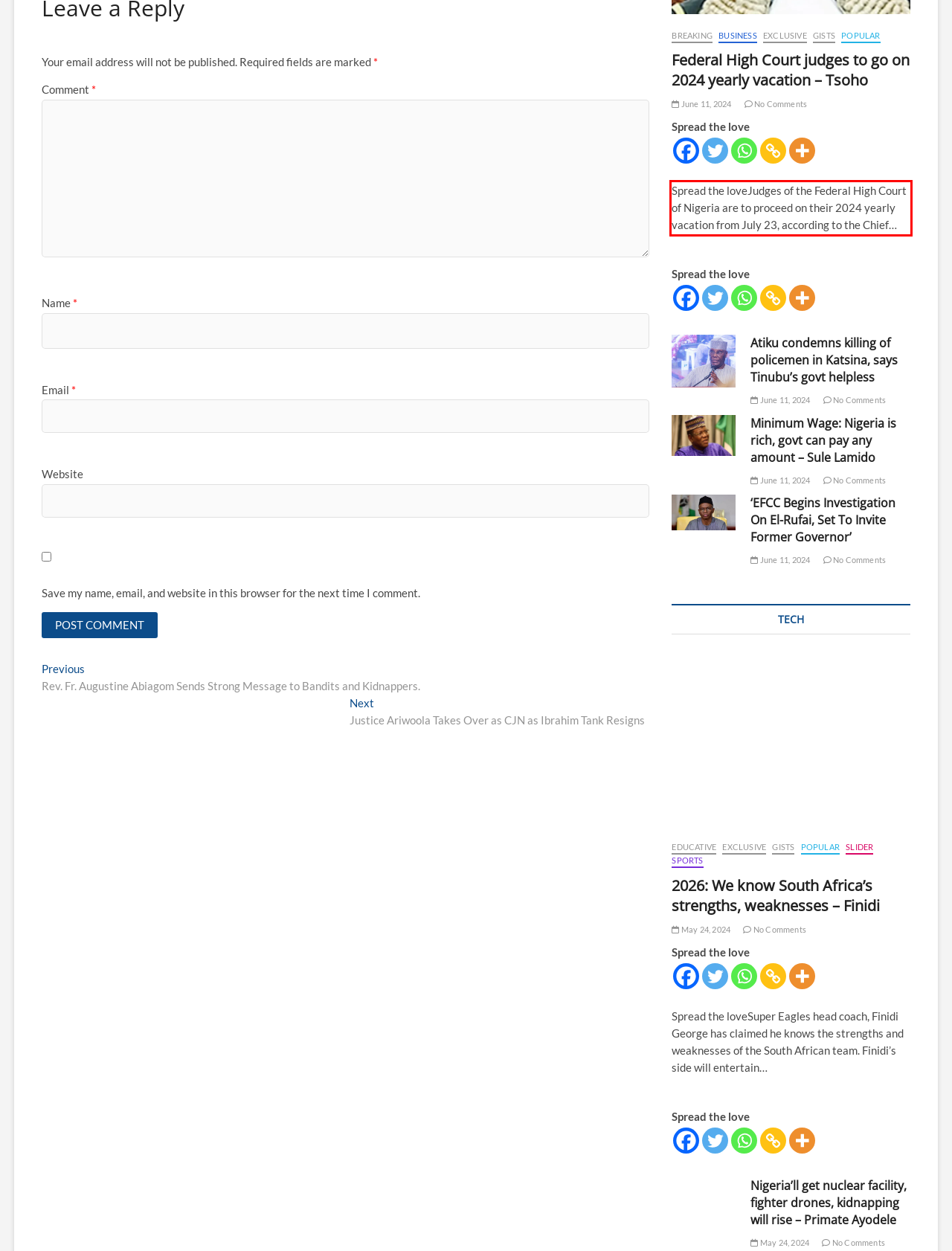Analyze the red bounding box in the provided webpage screenshot and generate the text content contained within.

Spread the loveJudges of the Federal High Court of Nigeria are to proceed on their 2024 yearly vacation from July 23, according to the Chief…